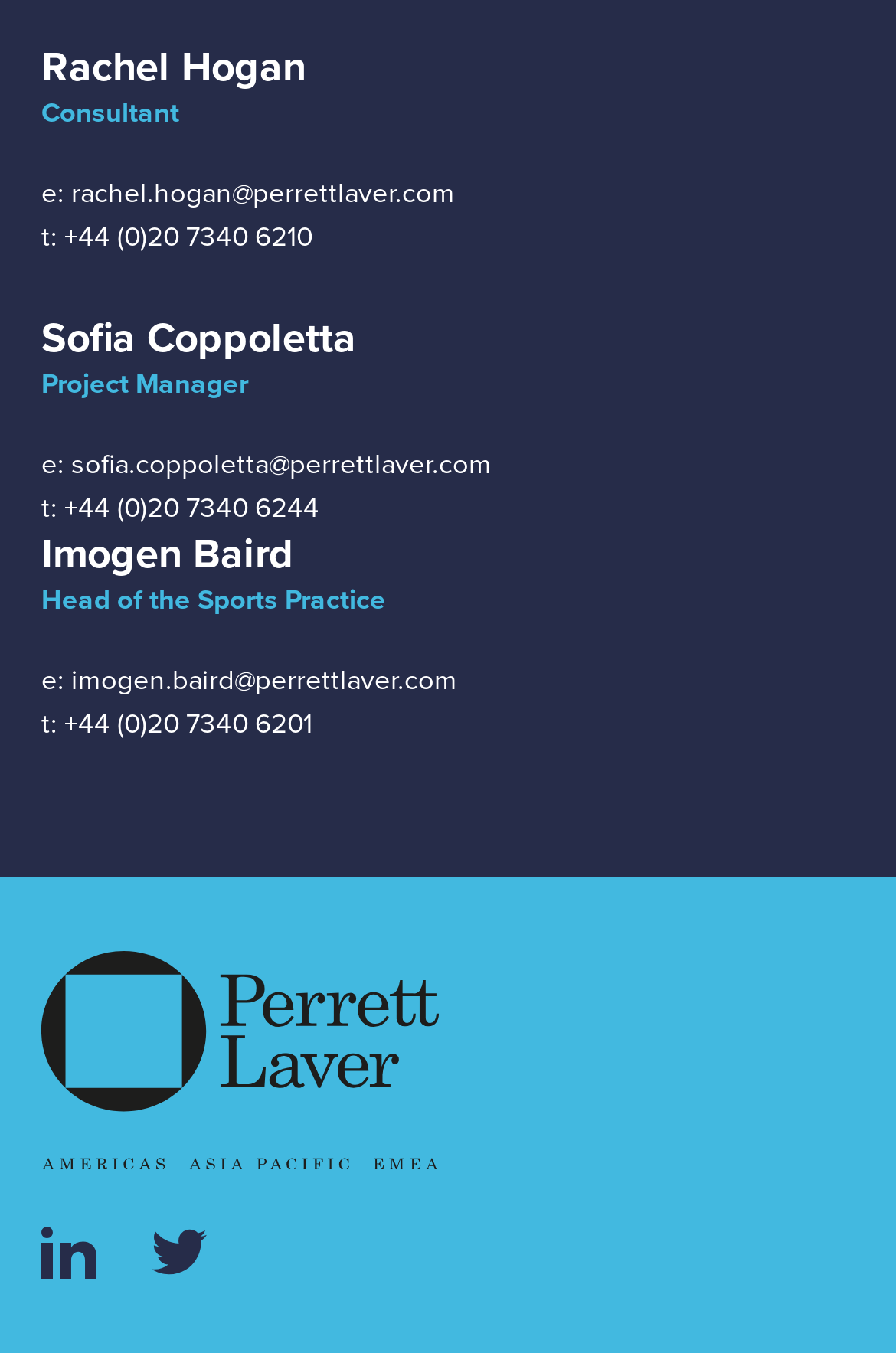Bounding box coordinates are specified in the format (top-left x, top-left y, bottom-right x, bottom-right y). All values are floating point numbers bounded between 0 and 1. Please provide the bounding box coordinate of the region this sentence describes: +44 (0)20 7340 6244

[0.072, 0.36, 0.356, 0.391]